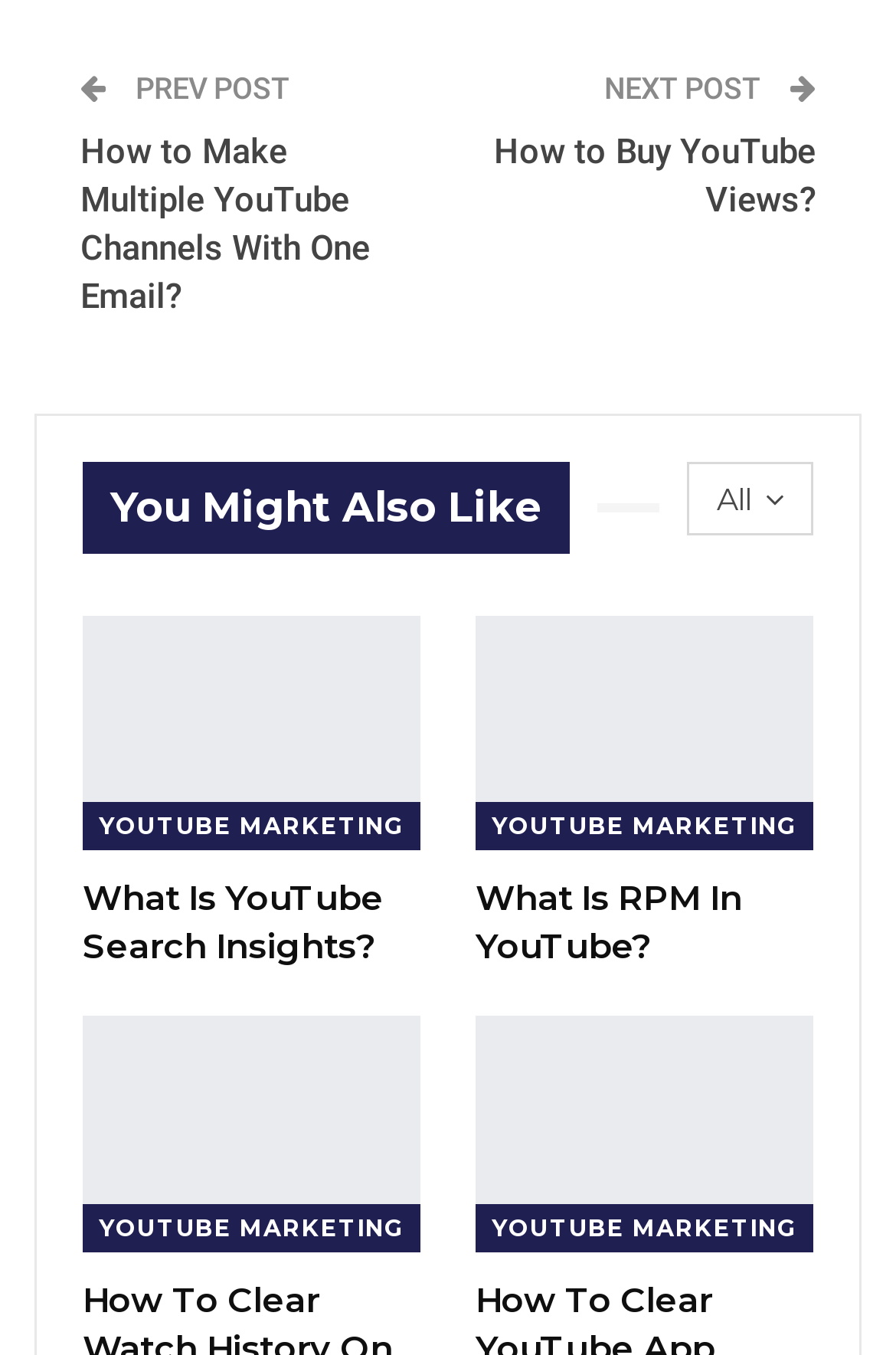How many categories are listed on the webpage?
Based on the visual content, answer with a single word or a brief phrase.

2